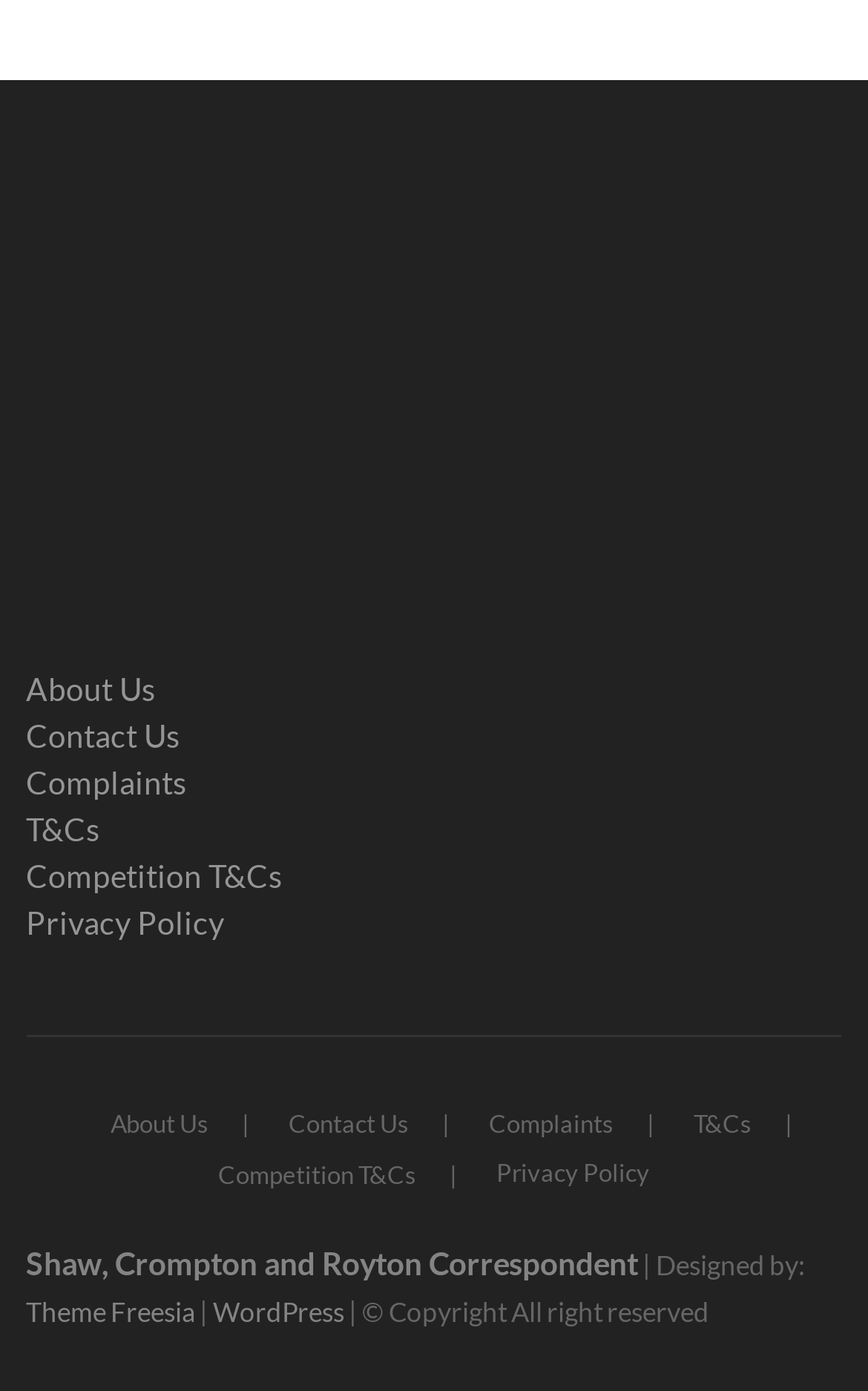Find the bounding box coordinates for the element that must be clicked to complete the instruction: "Explore PlayStation games". The coordinates should be four float numbers between 0 and 1, indicated as [left, top, right, bottom].

None